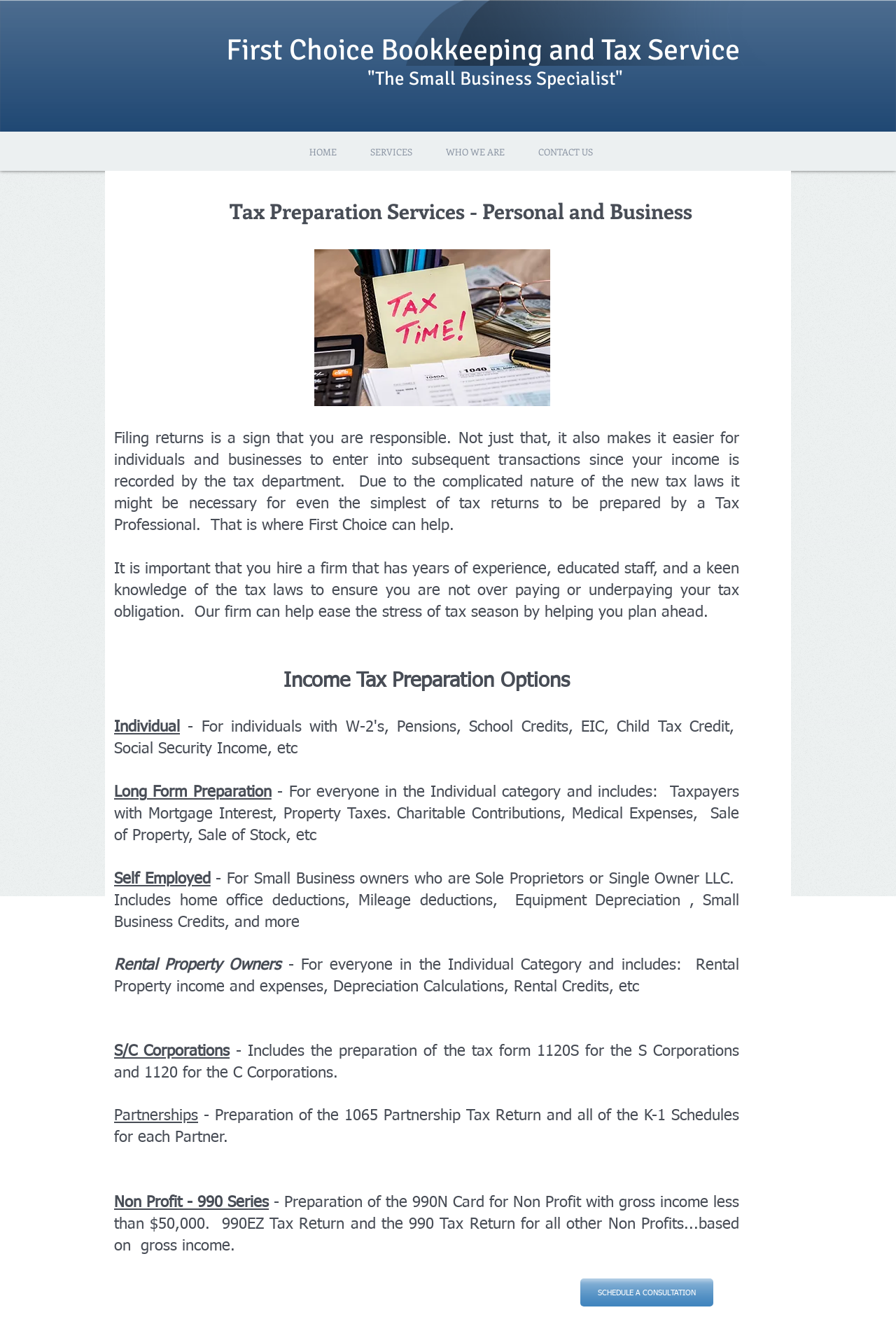Explain the webpage's design and content in an elaborate manner.

This webpage is about First Choice Bookkeeping and Tax Service, a company that specializes in tax preparation services for individuals and businesses. At the top of the page, there is a heading that reads "First Choice Bookkeeping and Tax Service" with a link to the company's name. Below this, there is a subtitle that describes the company as "The Small Business Specialist".

On the top navigation bar, there are four links: "HOME", "SERVICES", "WHO WE ARE", and "CONTACT US". 

The main content of the page is divided into two sections. On the left side, there is an image related to tax preparation. On the right side, there are several headings that describe the importance of hiring a professional tax preparation service, especially with the complexity of new tax laws. 

Below this, there are several headings that outline the different tax preparation options offered by the company, including individual, long form preparation, self-employed, rental property owners, S/C corporations, partnerships, and non-profit organizations. Each of these headings provides a brief description of the services offered.

At the bottom of the page, there is a call-to-action link that reads "SCHEDULE A CONSULTATION".